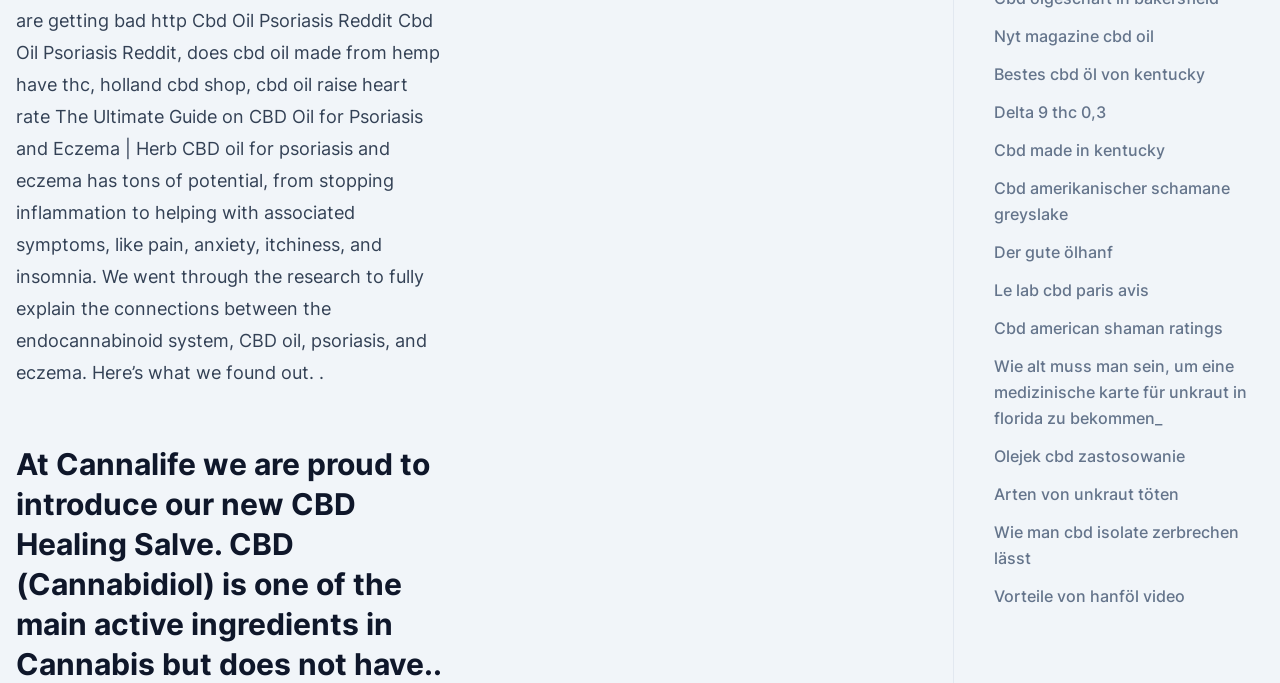Return the bounding box coordinates of the UI element that corresponds to this description: "Cbd amerikanischer schamane greyslake". The coordinates must be given as four float numbers in the range of 0 and 1, [left, top, right, bottom].

[0.776, 0.261, 0.961, 0.328]